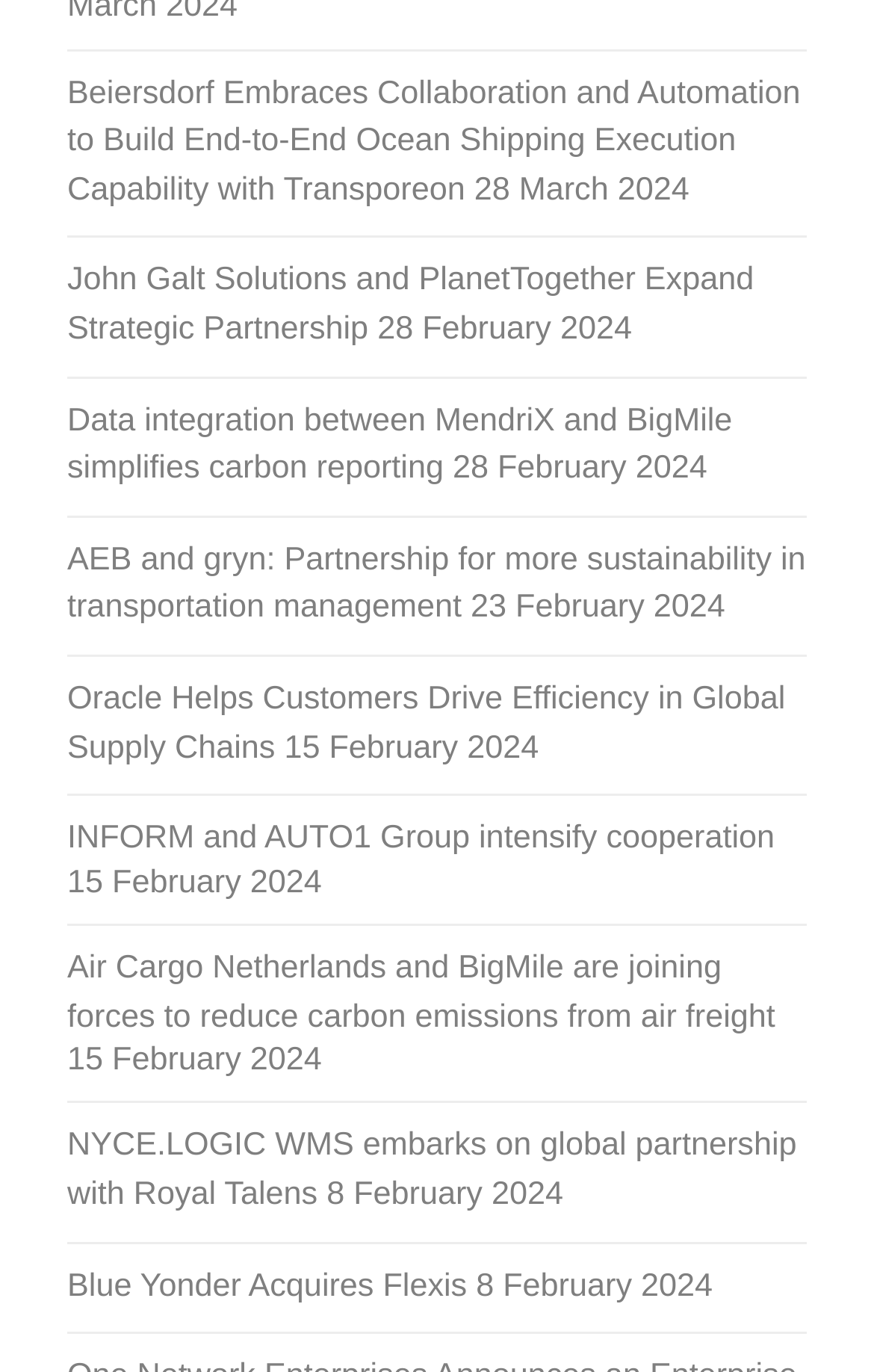What is the date of the latest news article?
Please give a detailed and elaborate answer to the question based on the image.

I looked for the StaticText elements on the page, which represent dates, and found the latest one to be '28 February 2024'.